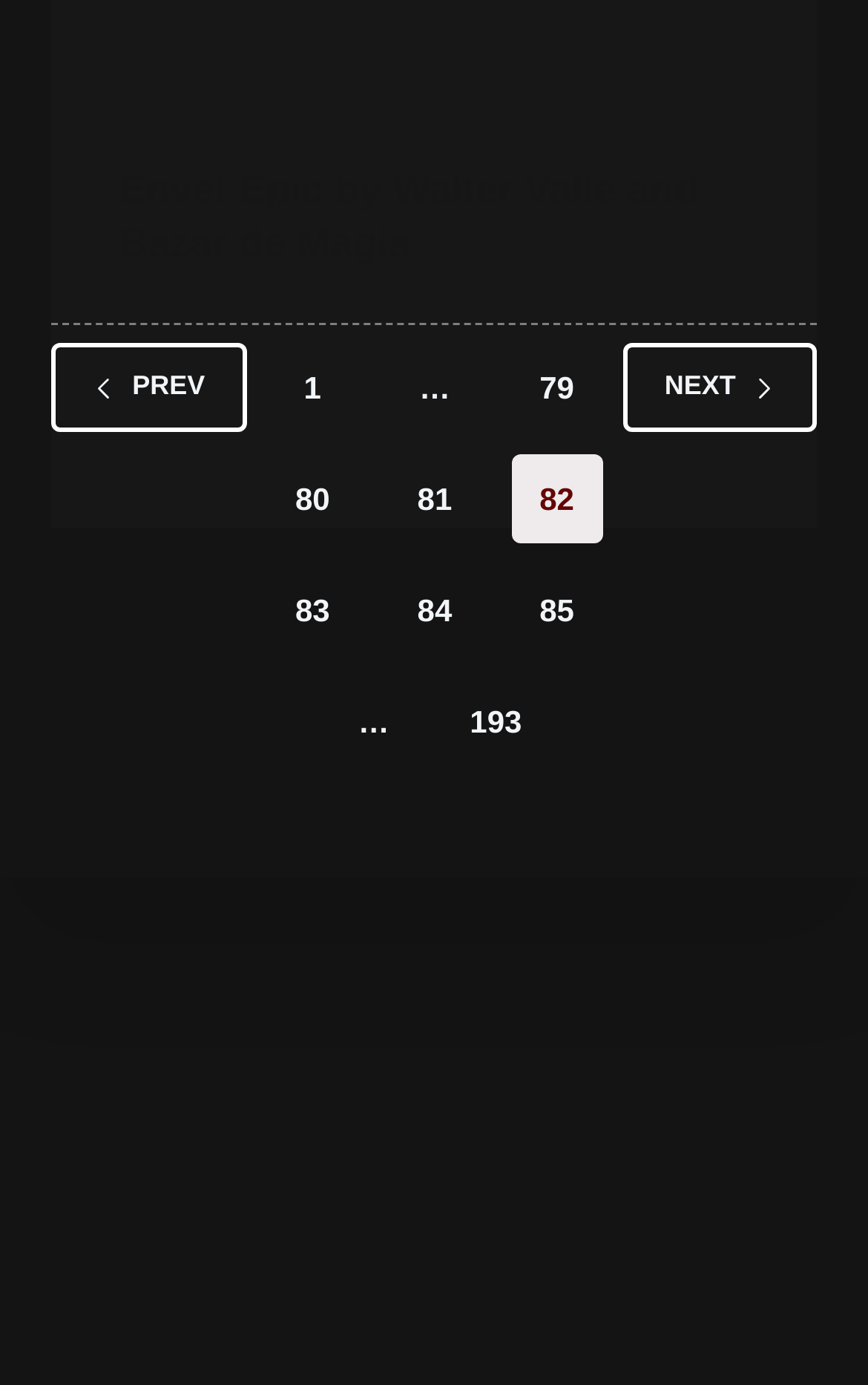Find the bounding box coordinates of the clickable element required to execute the following instruction: "Click on the link to PROPHECY". Provide the coordinates as four float numbers between 0 and 1, i.e., [left, top, right, bottom].

[0.137, 0.067, 0.31, 0.089]